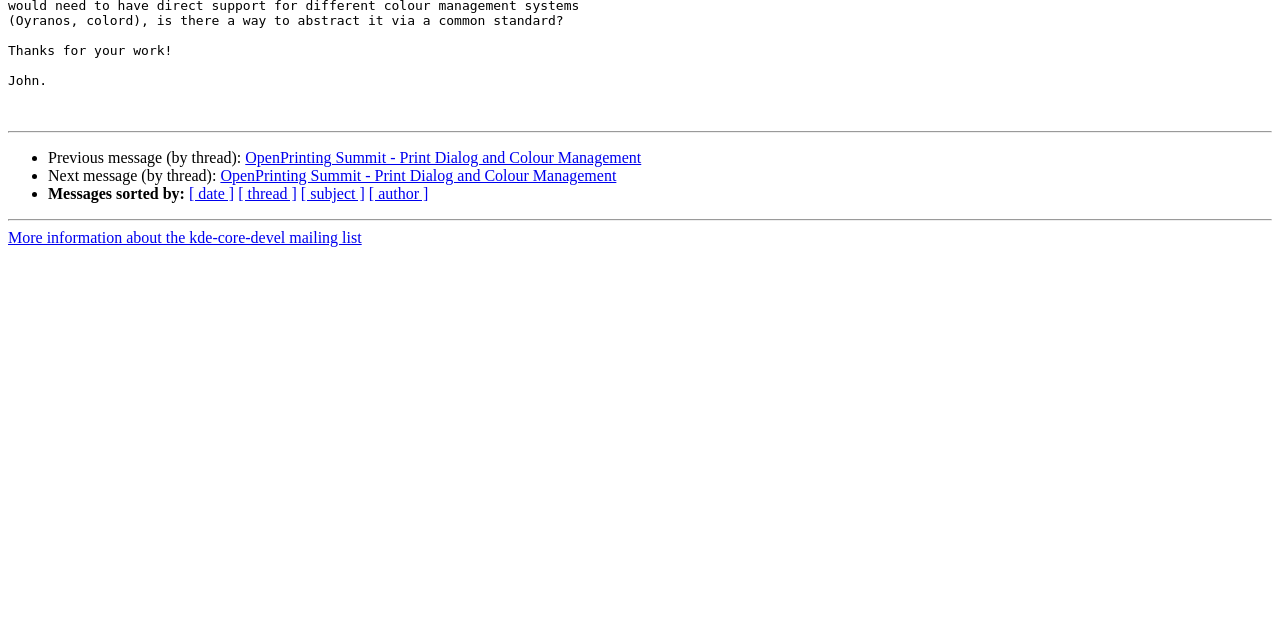Bounding box coordinates should be provided in the format (top-left x, top-left y, bottom-right x, bottom-right y) with all values between 0 and 1. Identify the bounding box for this UI element: [ thread ]

[0.186, 0.29, 0.232, 0.316]